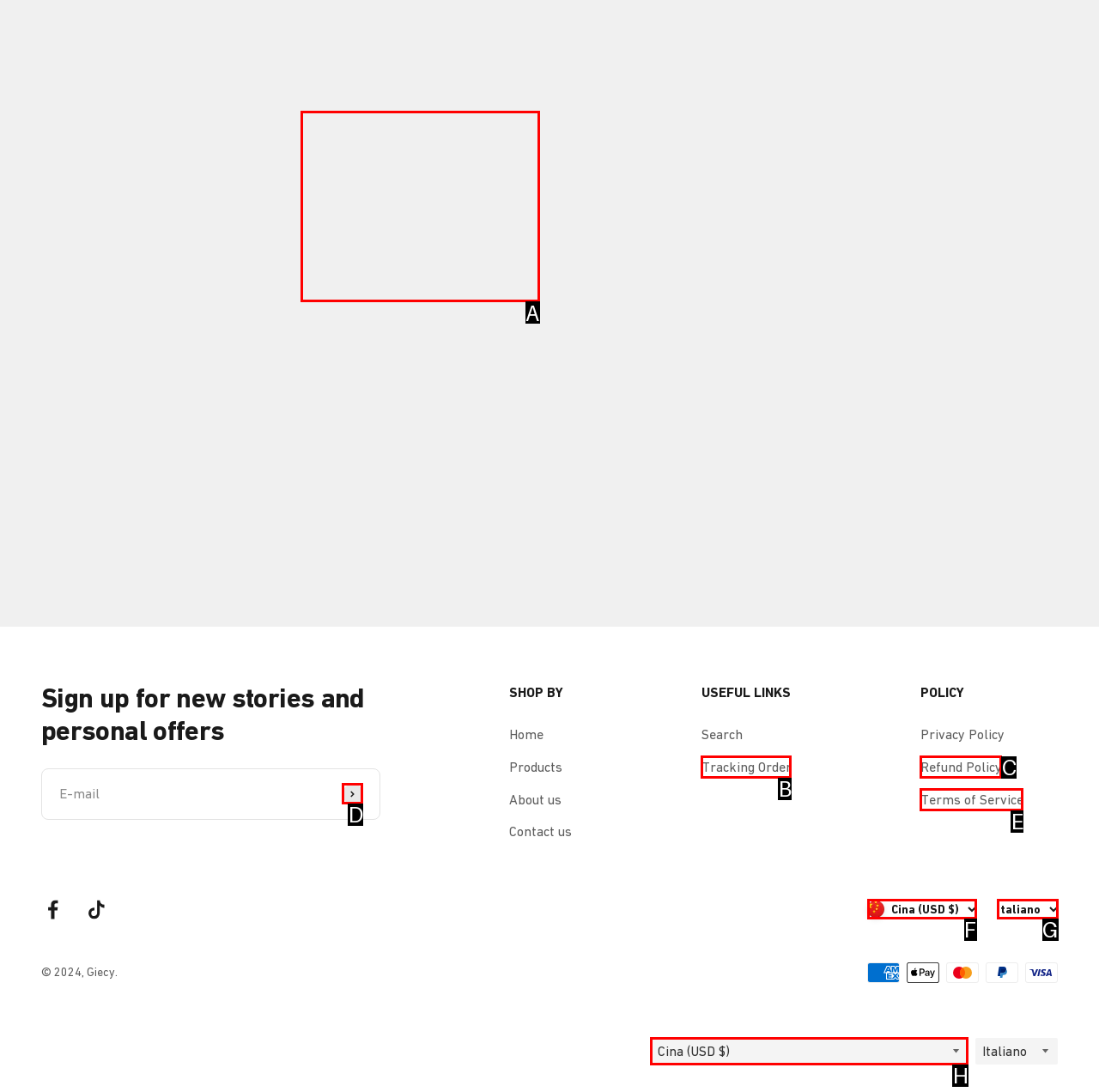Point out the option that needs to be clicked to fulfill the following instruction: Select a country from the dropdown menu
Answer with the letter of the appropriate choice from the listed options.

H